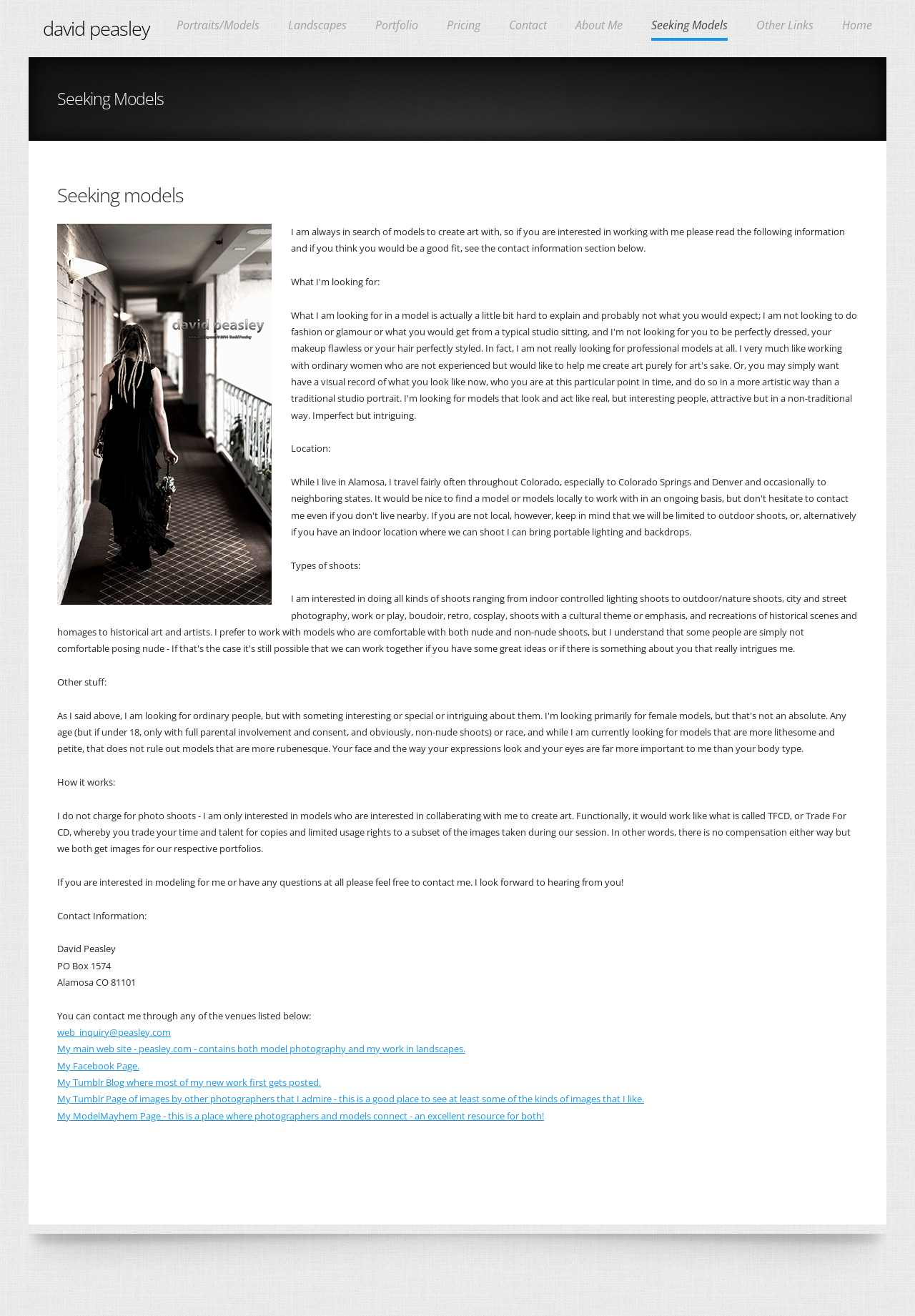Determine the bounding box coordinates for the clickable element to execute this instruction: "Read the 'Seeking Models' article". Provide the coordinates as four float numbers between 0 and 1, i.e., [left, top, right, bottom].

[0.062, 0.141, 0.938, 0.156]